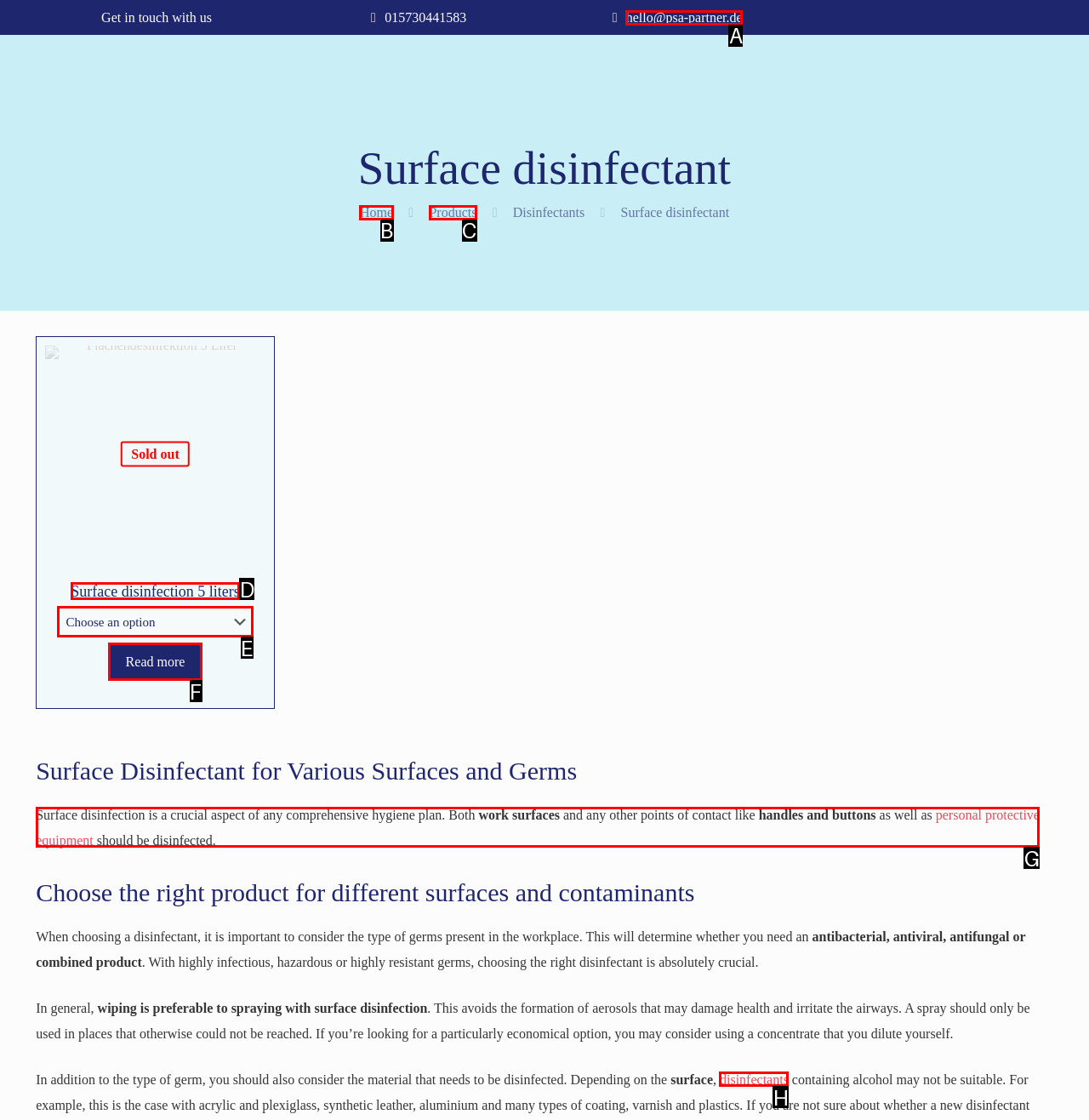Tell me which one HTML element best matches the description: Surface disinfection 5 liters Answer with the option's letter from the given choices directly.

D